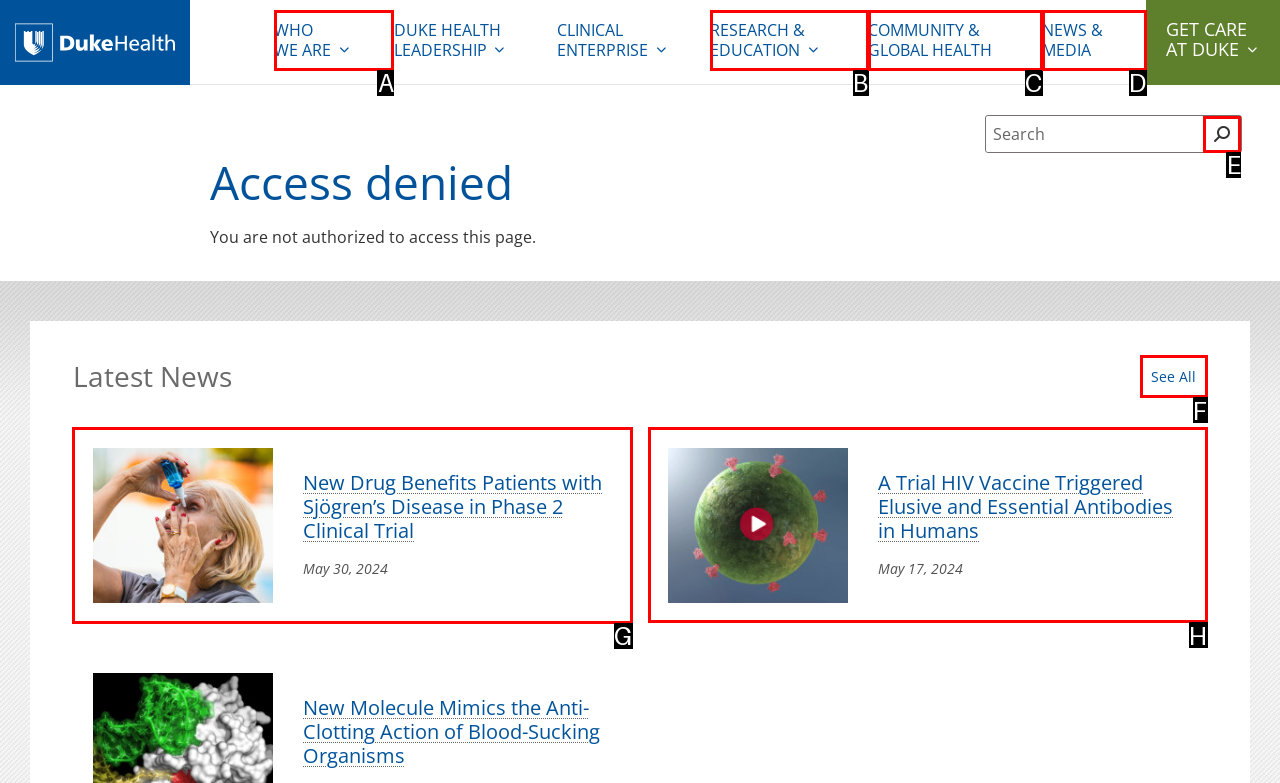Choose the UI element you need to click to carry out the task: Login or register.
Respond with the corresponding option's letter.

None